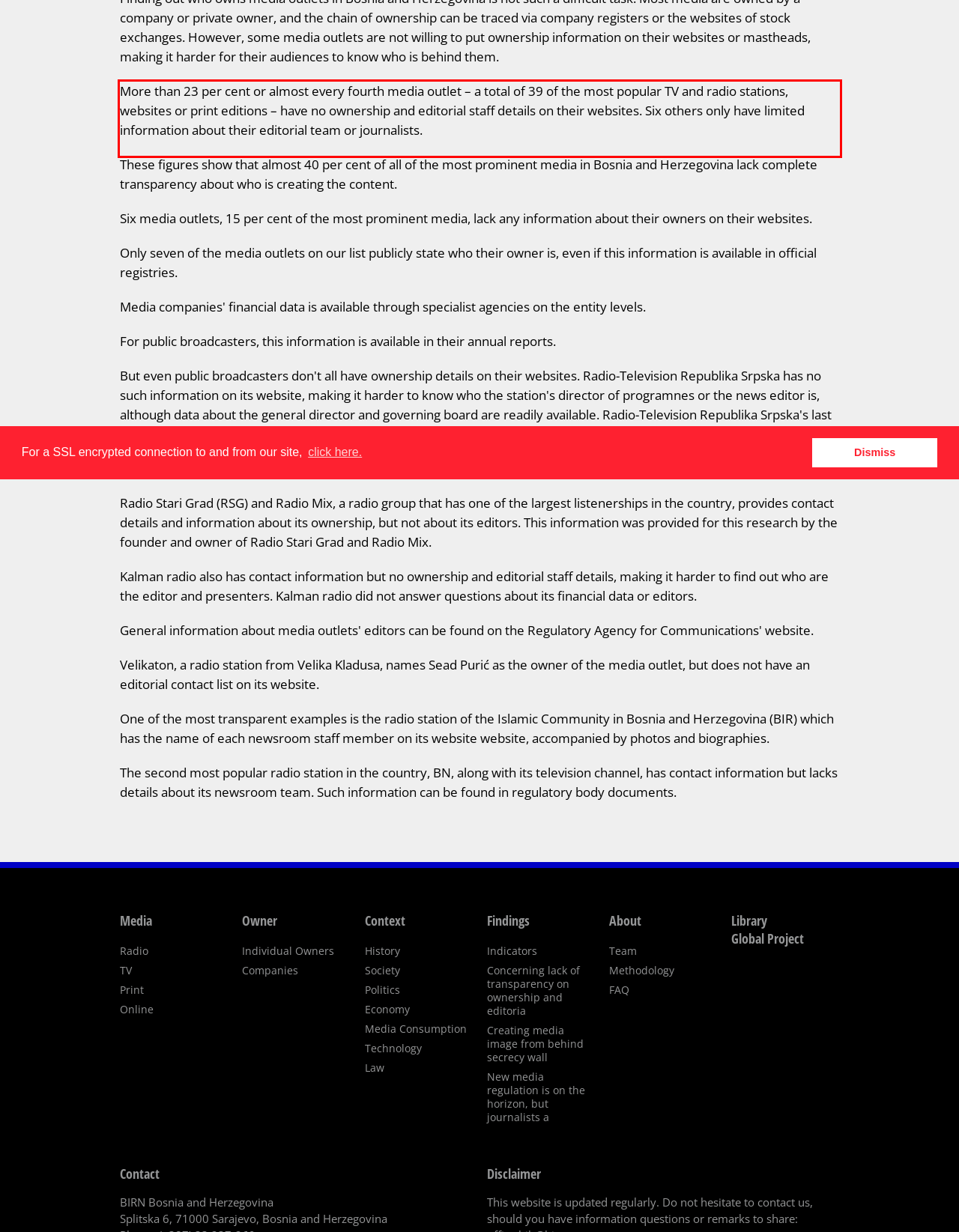Given a screenshot of a webpage containing a red rectangle bounding box, extract and provide the text content found within the red bounding box.

More than 23 per cent or almost every fourth media outlet – a total of 39 of the most popular TV and radio stations, websites or print editions – have no ownership and editorial staff details on their websites. Six others only have limited information about their editorial team or journalists.